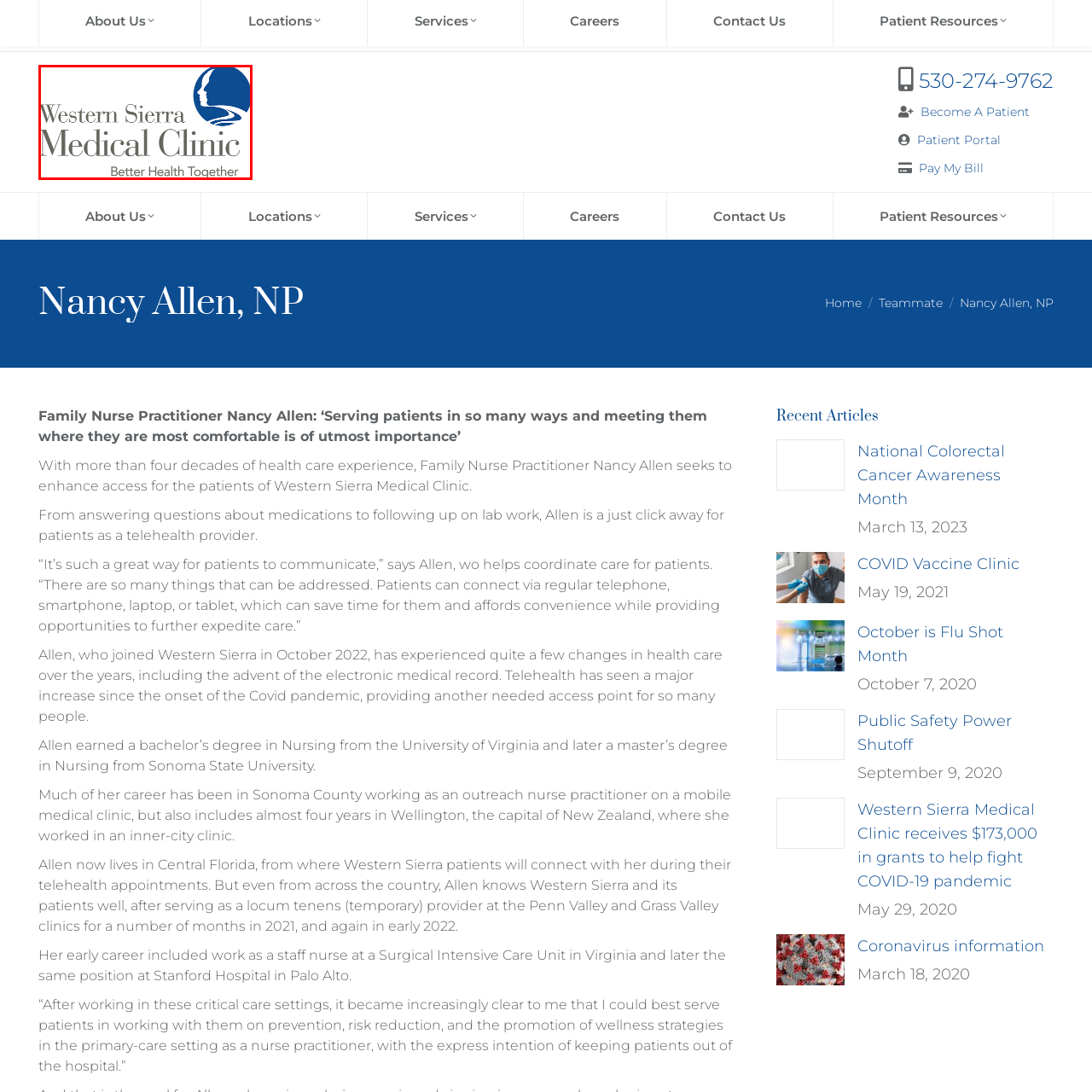Write a detailed description of the image enclosed in the red-bordered box.

The image features the logo of Western Sierra Medical Clinic, prominently displaying the clinic's name in a stylized font. The logo incorporates a circular emblem with a profile silhouette above the text, suggesting a focus on health and wellness. Below the clinic name, the slogan "Better Health Together" emphasizes the clinic's commitment to collaborative healthcare. This branding reflects the clinic's mission to enhance patient access and provide compassionate care, aligning with its services aimed at serving the community effectively.